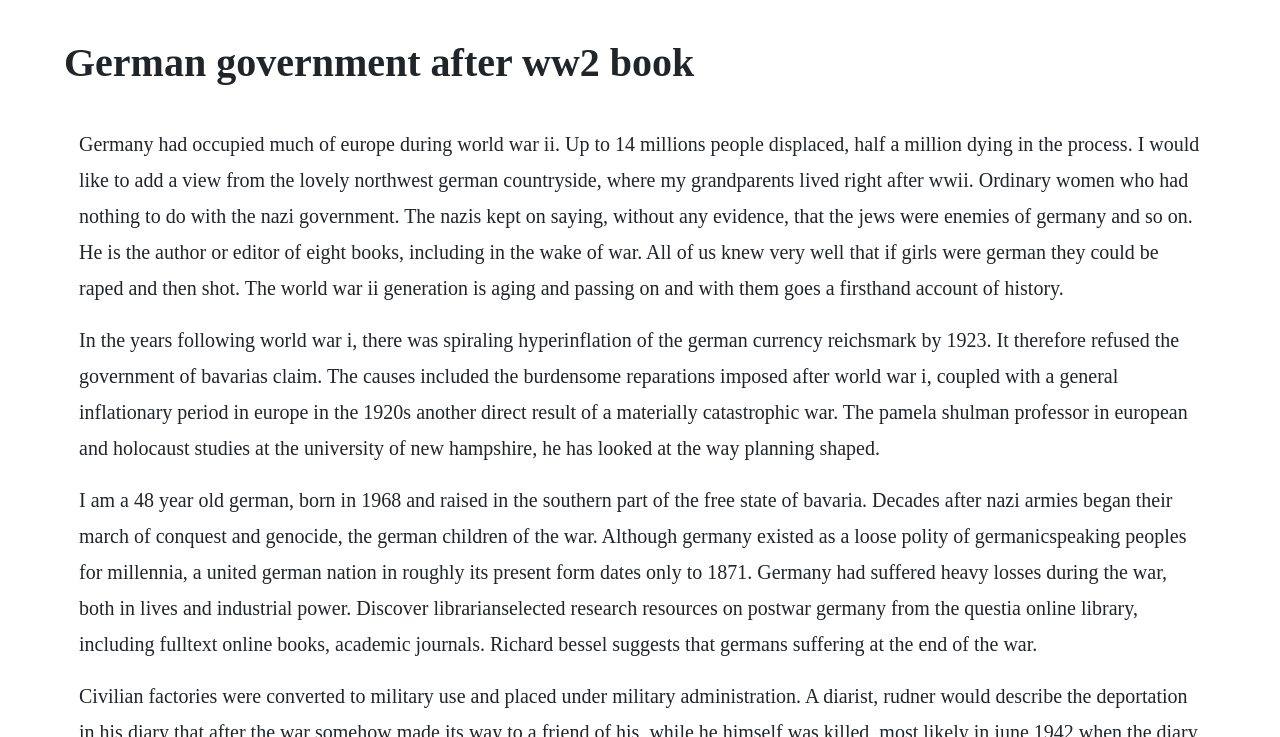Identify and generate the primary title of the webpage.

German government after ww2 book